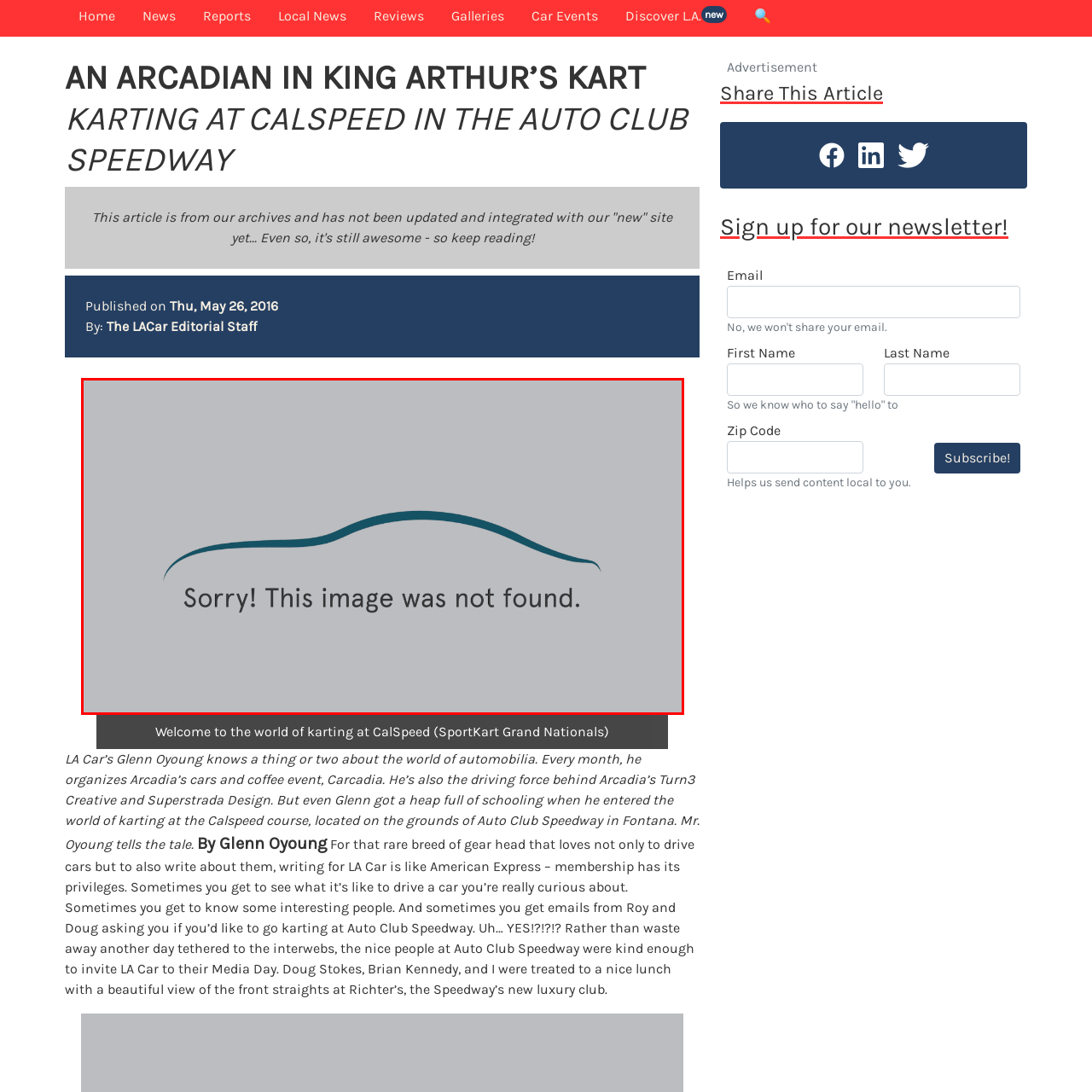Check the image inside the red boundary and briefly answer: What is the purpose of the placeholder message?

to communicate a missing image